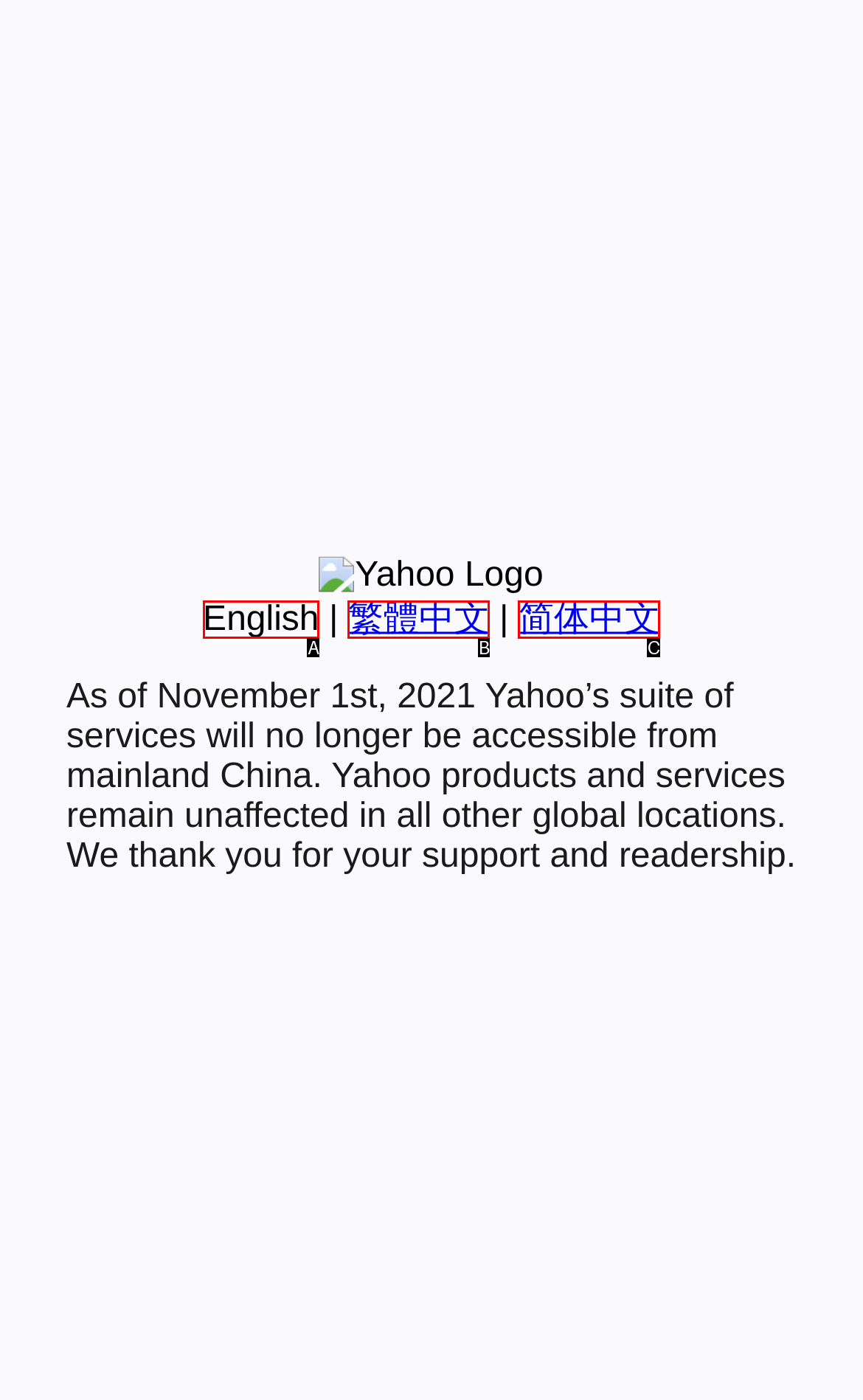Using the description: English, find the HTML element that matches it. Answer with the letter of the chosen option.

A